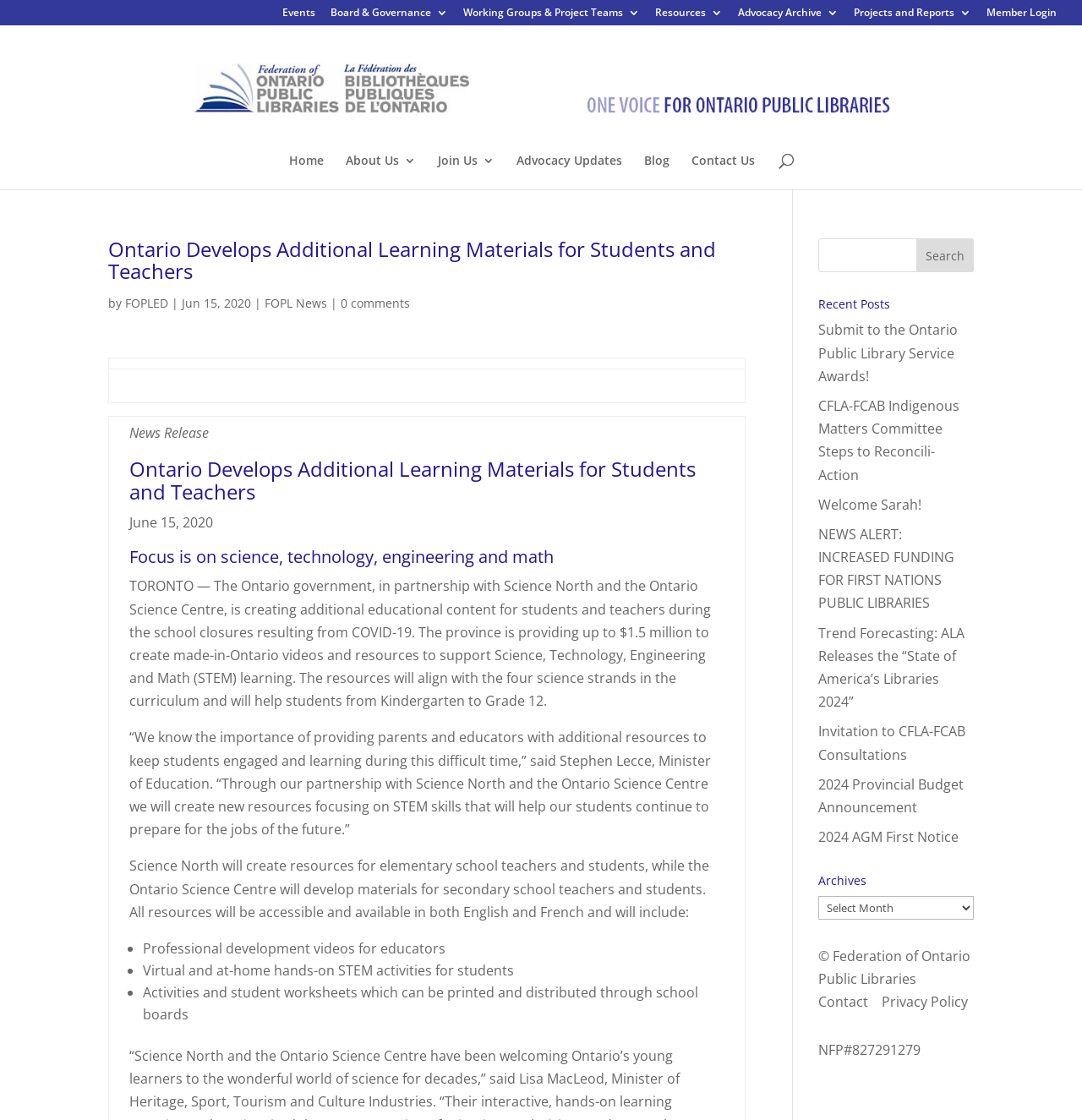What is the topic of the main article?
Please give a detailed answer to the question using the information shown in the image.

I found the answer by reading the main heading of the webpage, which indicates that the article is about the Ontario government developing additional learning materials for students and teachers.